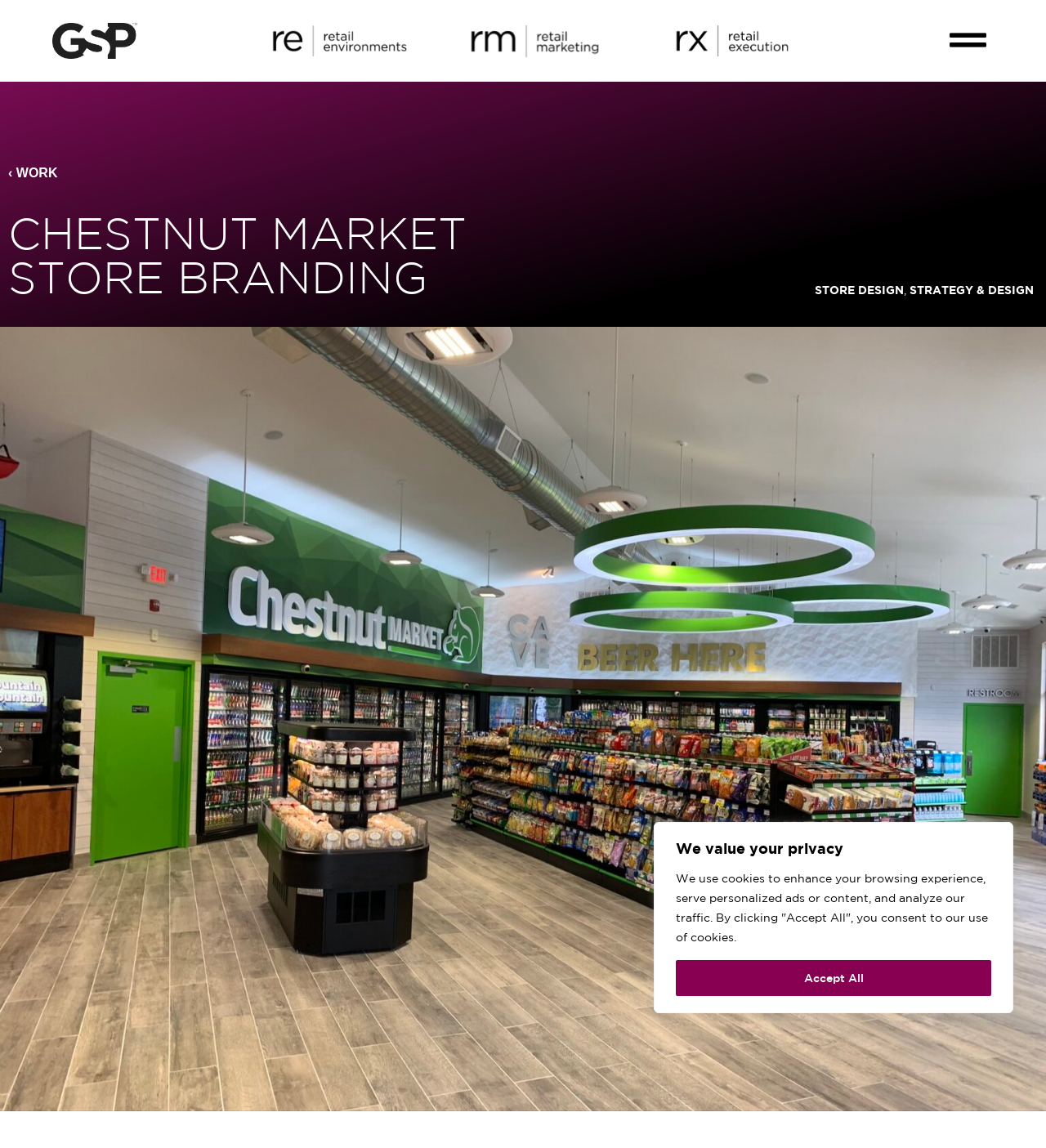What is the color scheme of the GSP logo?
Please answer the question with a single word or phrase, referencing the image.

Black and white